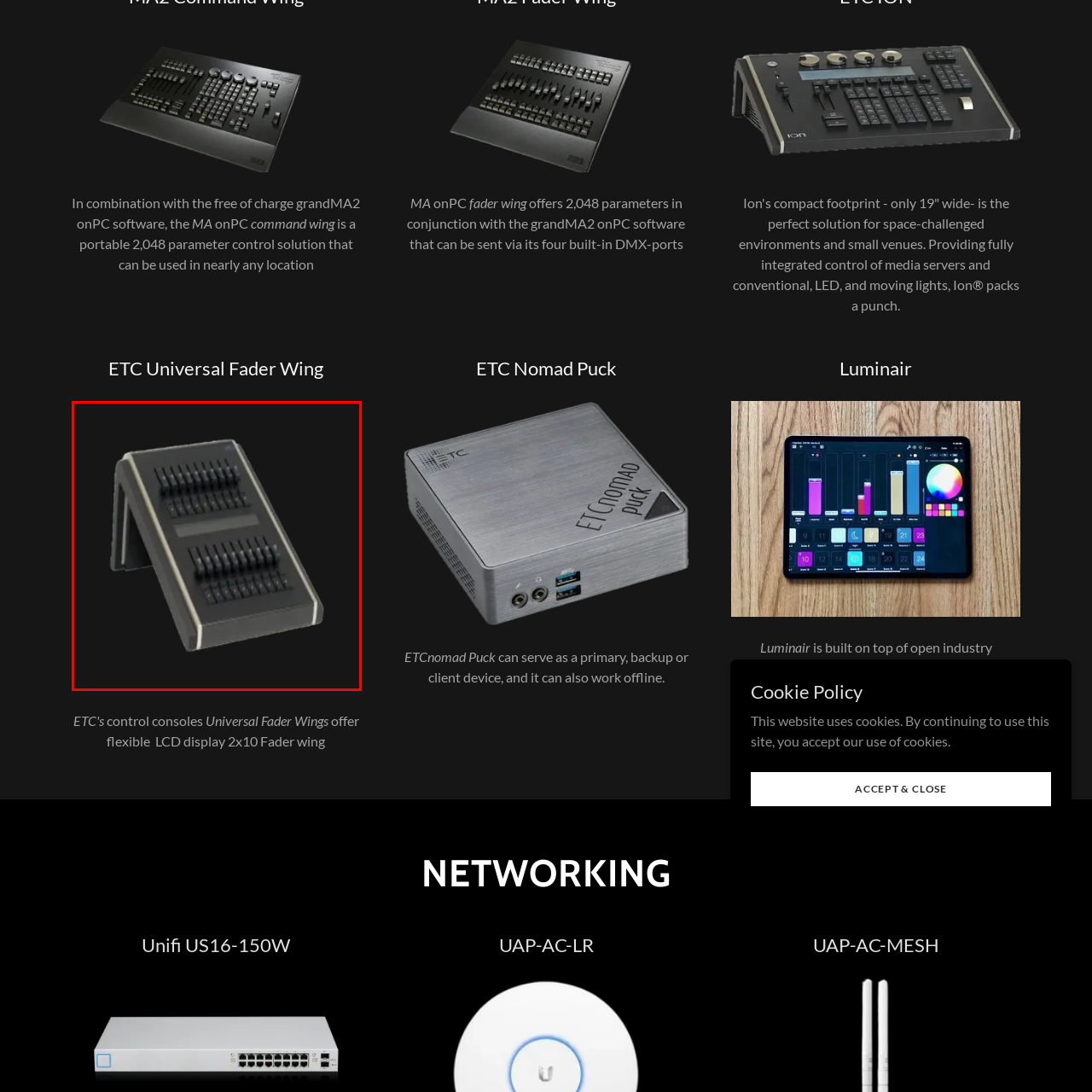What is the name of the software compatible with the Universal Fader Wing?
Direct your attention to the area of the image outlined in red and provide a detailed response based on the visual information available.

The caption explicitly states that the Universal Fader Wing is compatible with the grandMA2 onPC software, which enables a robust control solution for lighting management.